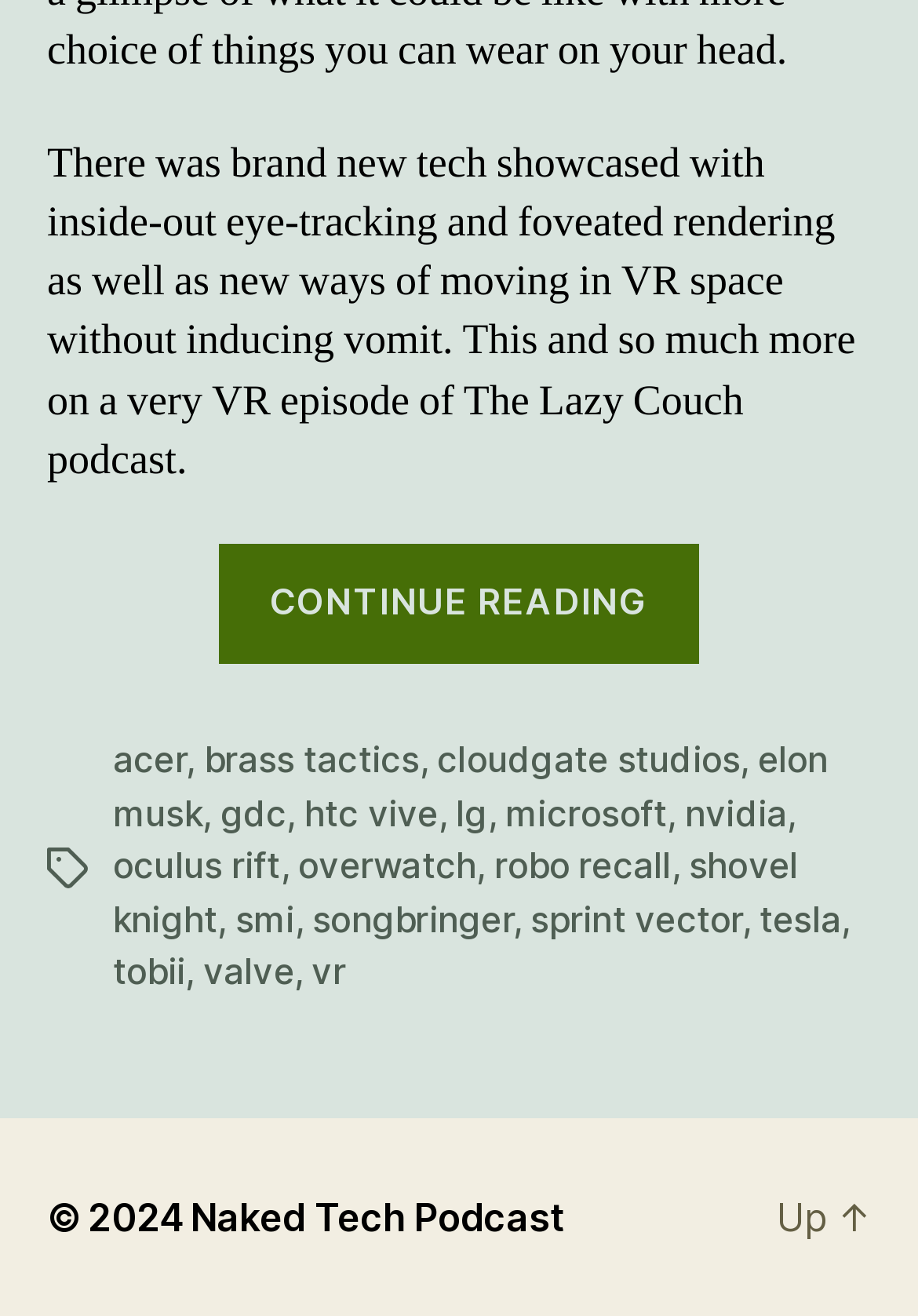Identify the bounding box coordinates of the section that should be clicked to achieve the task described: "Read the article about the state of VR at Game Developers Conference".

[0.238, 0.437, 0.762, 0.478]